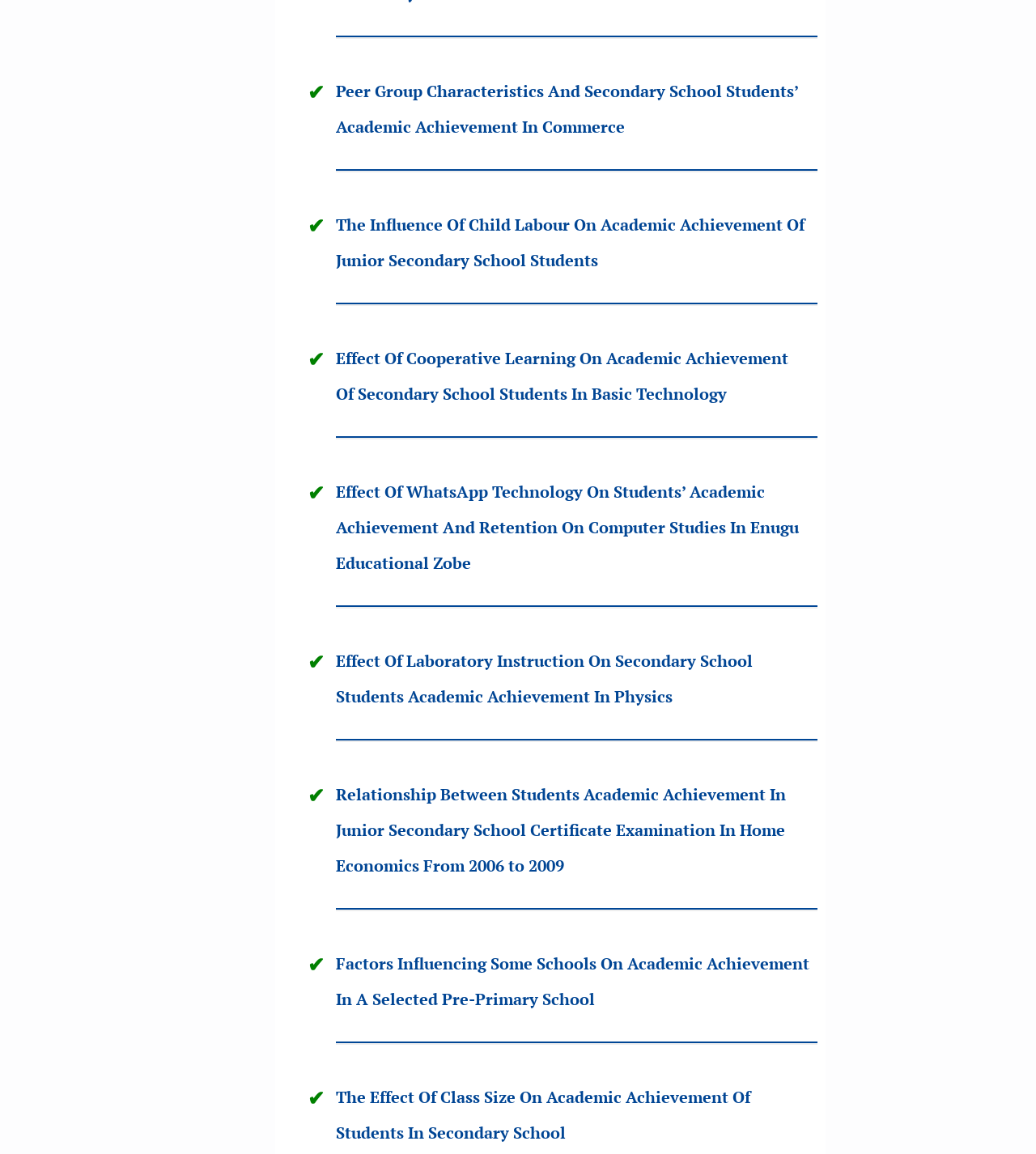Determine the coordinates of the bounding box for the clickable area needed to execute this instruction: "View Peer Group Characteristics And Secondary School Students’ Academic Achievement In Commerce".

[0.324, 0.069, 0.77, 0.119]